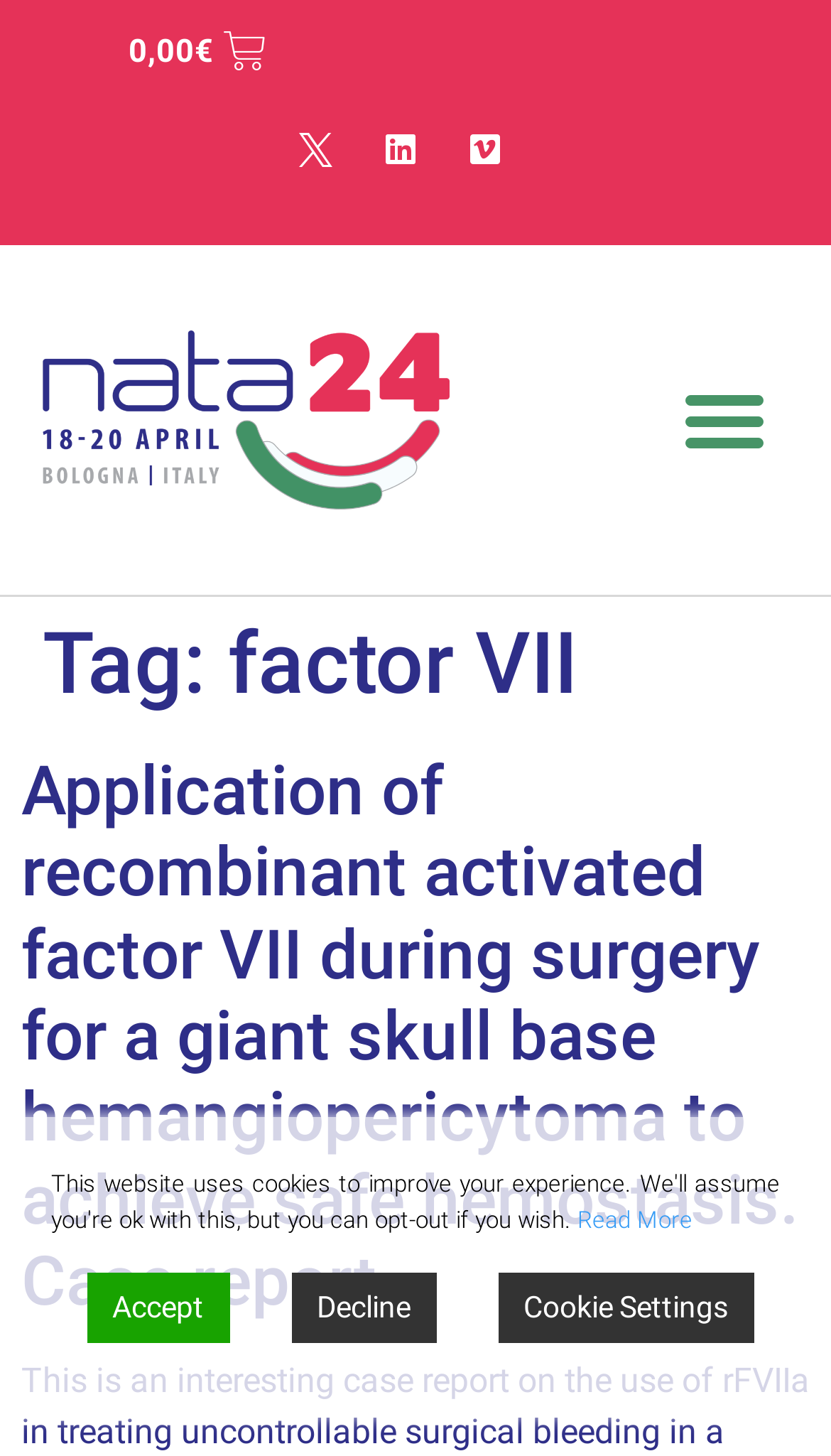Determine the bounding box coordinates of the clickable region to follow the instruction: "View the cart".

[0.091, 0.001, 0.384, 0.069]